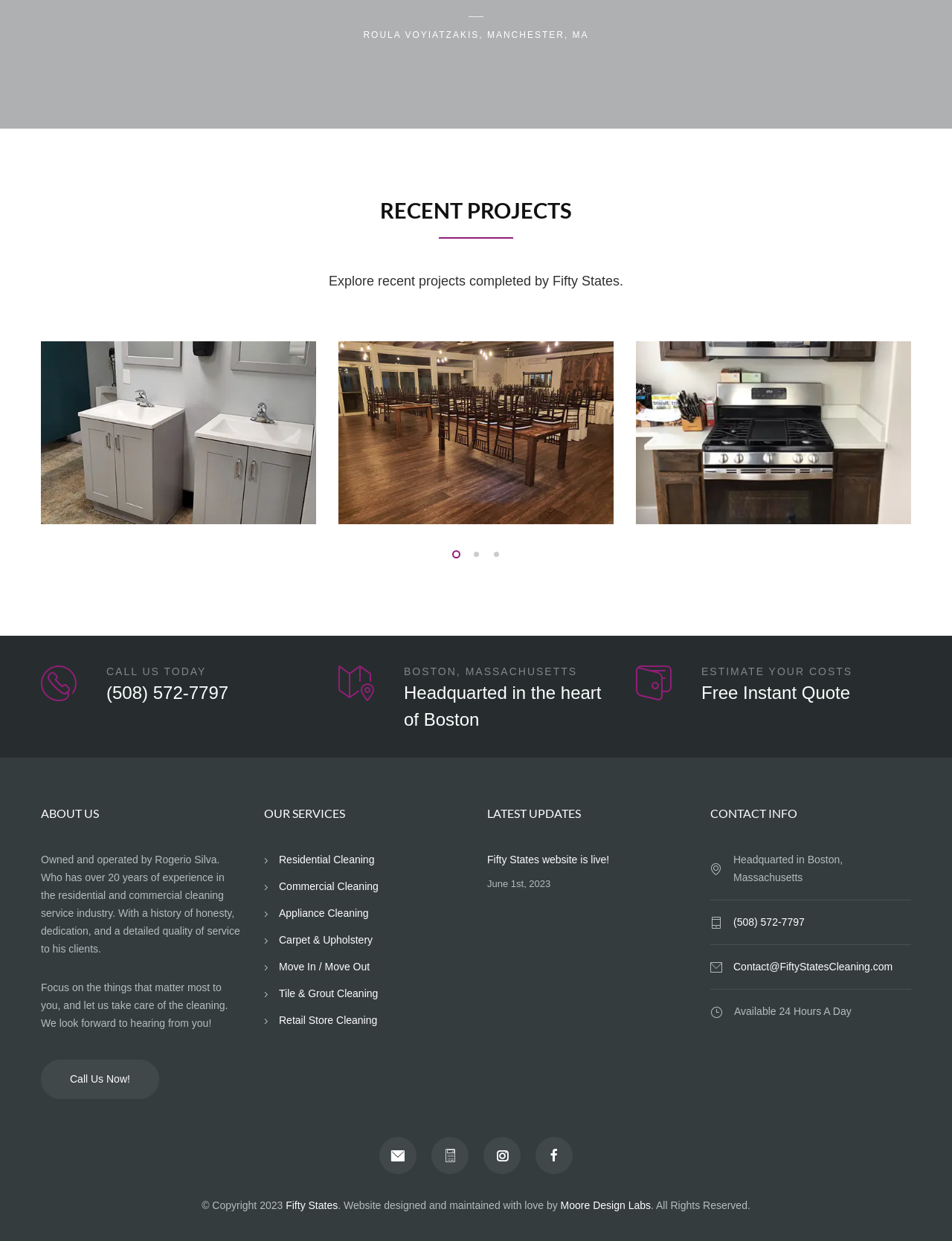Please pinpoint the bounding box coordinates for the region I should click to adhere to this instruction: "Click the 'Discover BAU' link".

None